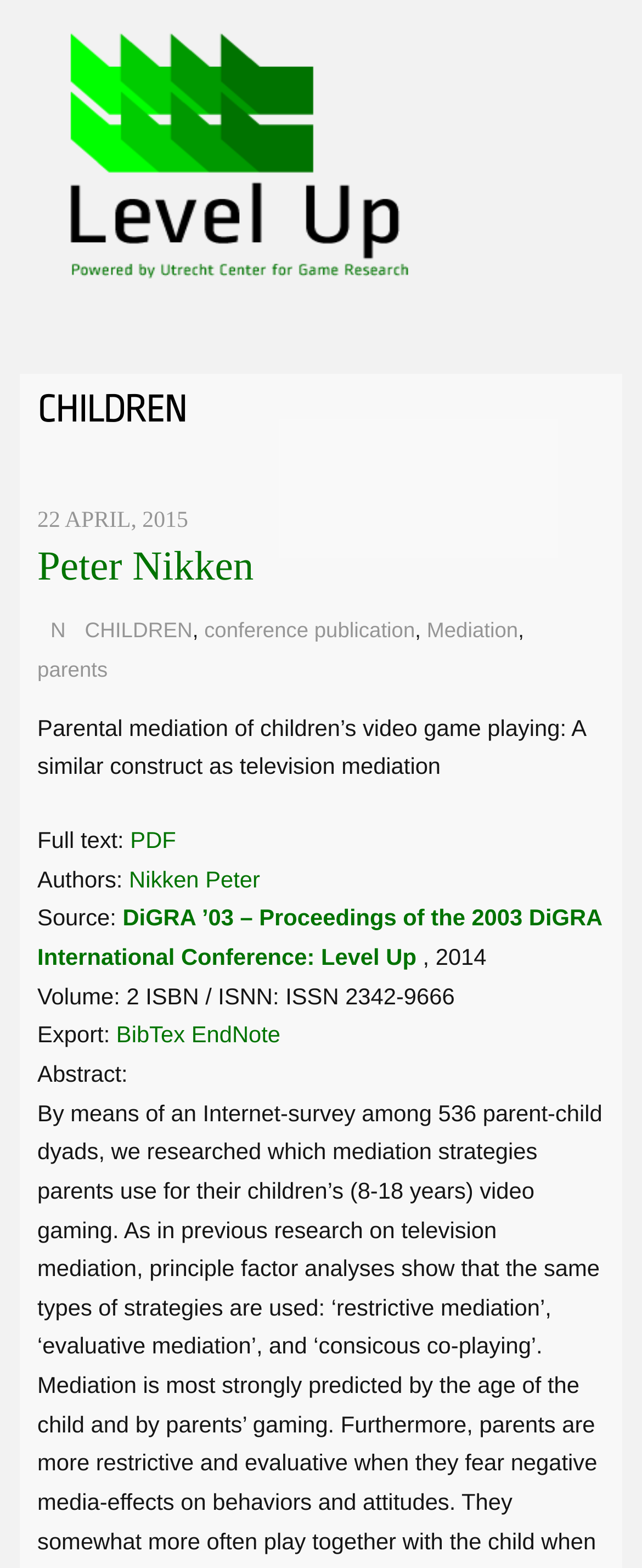Determine the bounding box coordinates for the clickable element to execute this instruction: "Read the abstract of the paper". Provide the coordinates as four float numbers between 0 and 1, i.e., [left, top, right, bottom].

[0.058, 0.676, 0.219, 0.693]